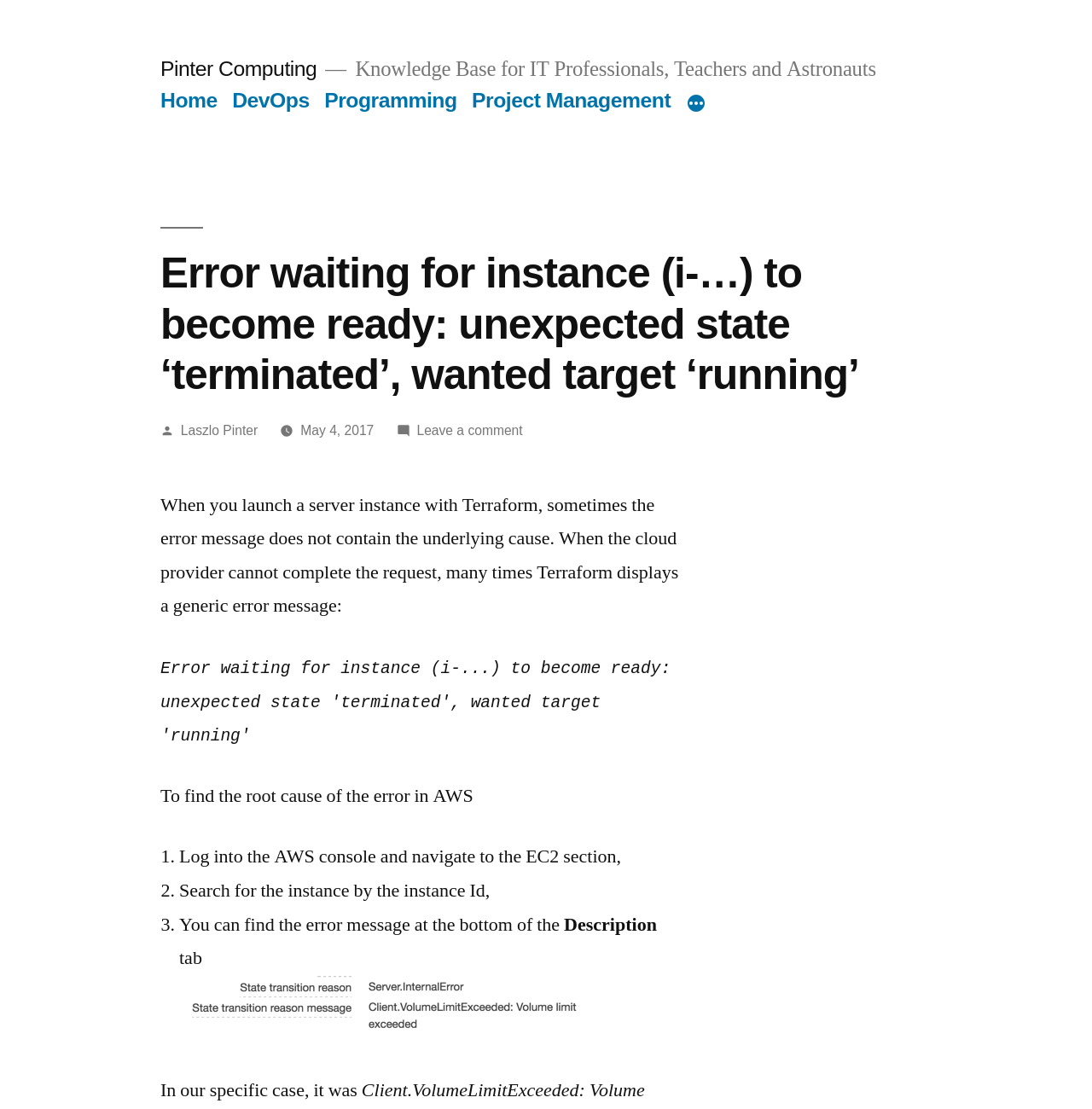Describe all the significant parts and information present on the webpage.

The webpage is a knowledge base article titled "Error waiting for instance (i-…) to become ready: unexpected state ‘terminated’, wanted target ‘running’" from Pinter Computing. At the top, there is a link to "Pinter Computing" and a static text describing the website as a "Knowledge Base for IT Professionals, Teachers and Astronauts". 

Below this, there is a top menu navigation bar with links to "Home", "DevOps", "Programming", "Project Management", and a "More" button that expands to a menu. 

The main content of the article is divided into sections. The first section has a heading with the same title as the webpage, followed by information about the author, "Laszlo Pinter", and the date "May 4, 2017". There is also a link to leave a comment on the article.

The article's content starts with a paragraph explaining that when launching a server instance with Terraform, the error message may not contain the underlying cause. This is followed by a section that provides steps to find the root cause of the error in AWS. The steps are listed in a numbered format, with each step described in a separate paragraph. The steps include logging into the AWS console, searching for the instance by the instance Id, and finding the error message at the bottom of the "Description" tab.